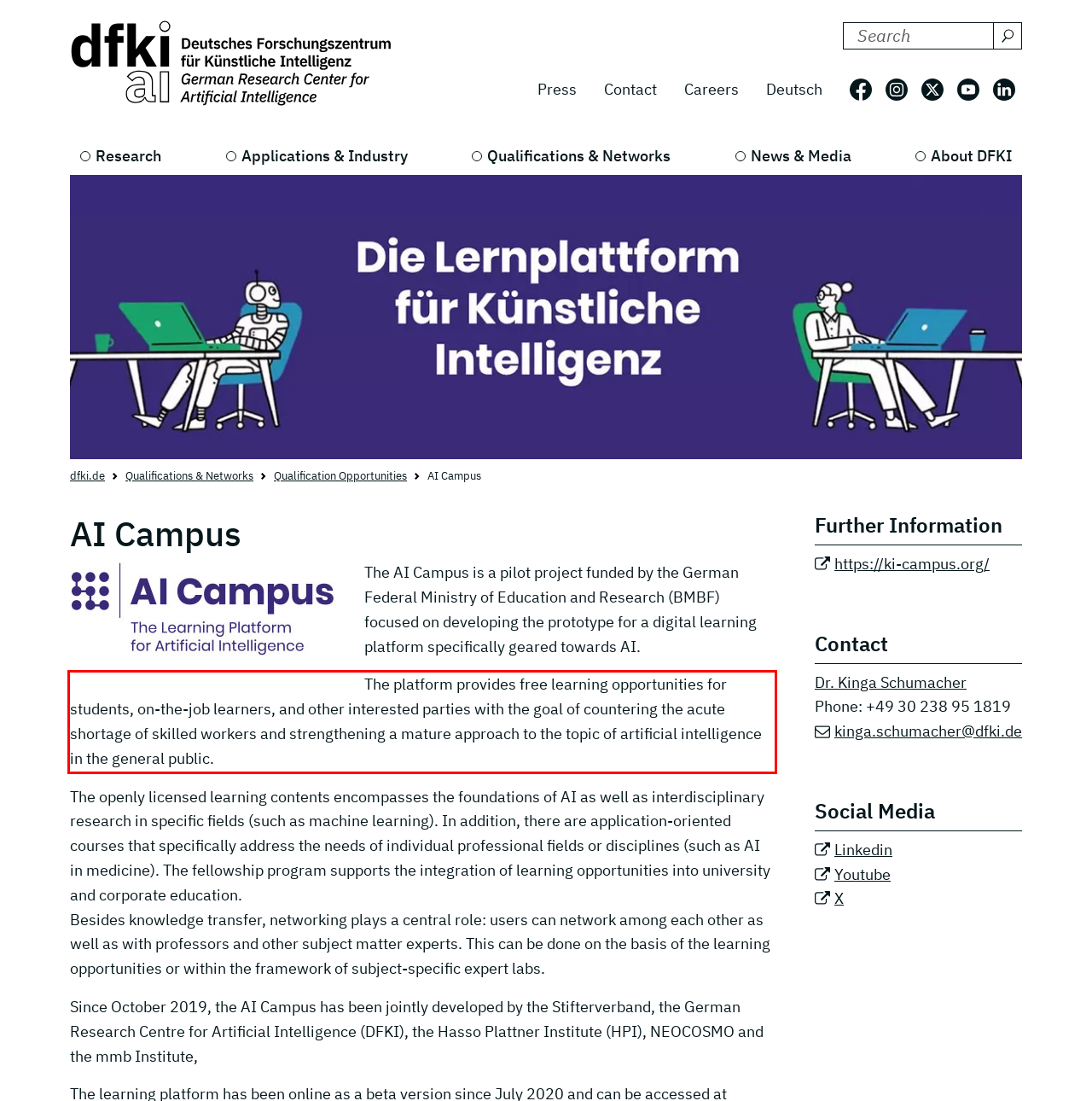Within the provided webpage screenshot, find the red rectangle bounding box and perform OCR to obtain the text content.

The platform provides free learning opportunities for students, on-the-job learners, and other interested parties with the goal of countering the acute shortage of skilled workers and strengthening a mature approach to the topic of artificial intelligence in the general public.